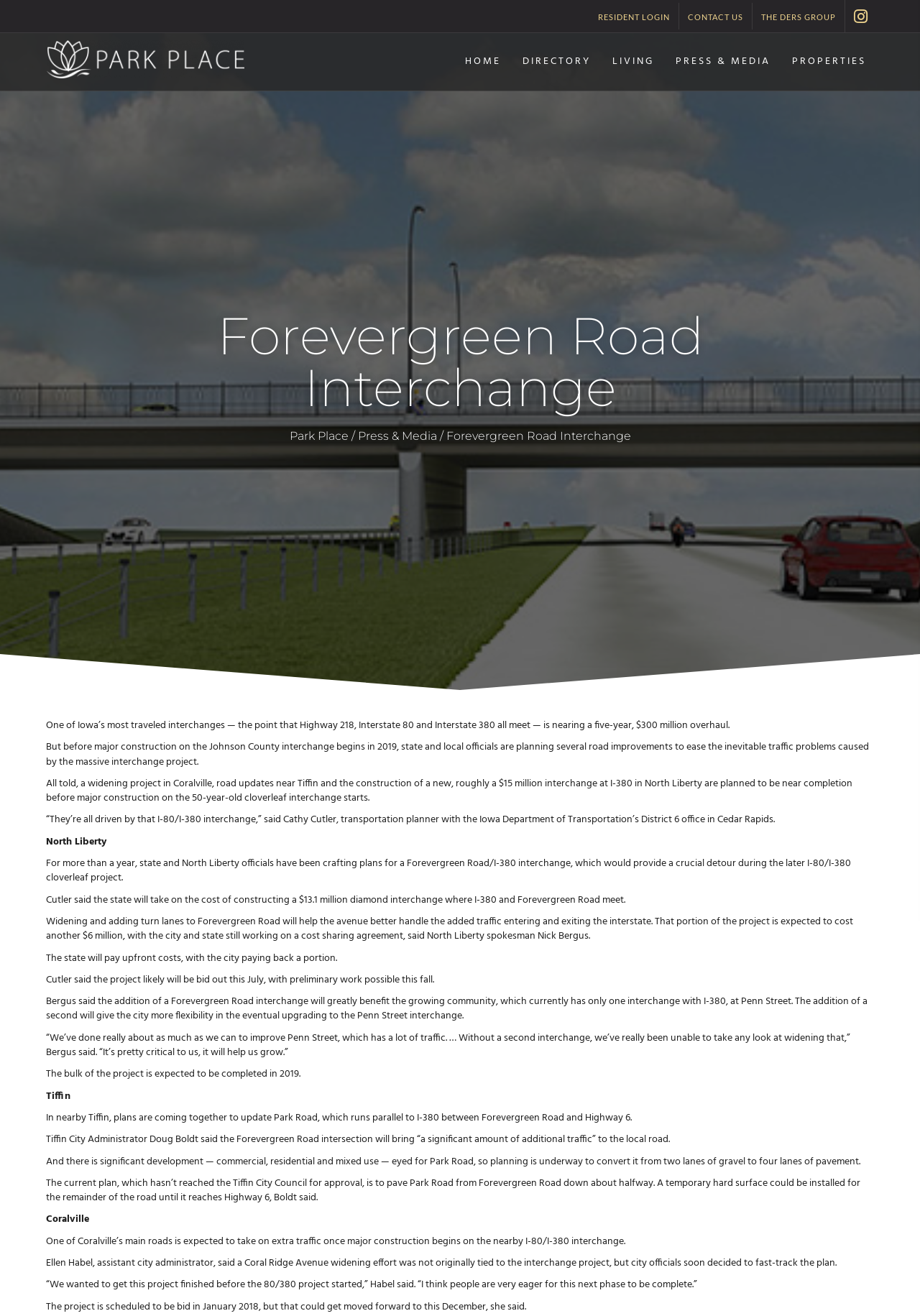Determine the bounding box coordinates of the clickable region to execute the instruction: "Click on RESIDENT LOGIN". The coordinates should be four float numbers between 0 and 1, denoted as [left, top, right, bottom].

[0.641, 0.002, 0.738, 0.023]